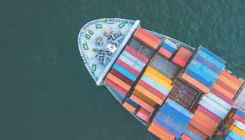Answer succinctly with a single word or phrase:
What are the colorful objects stacked on the ship?

Shipping containers